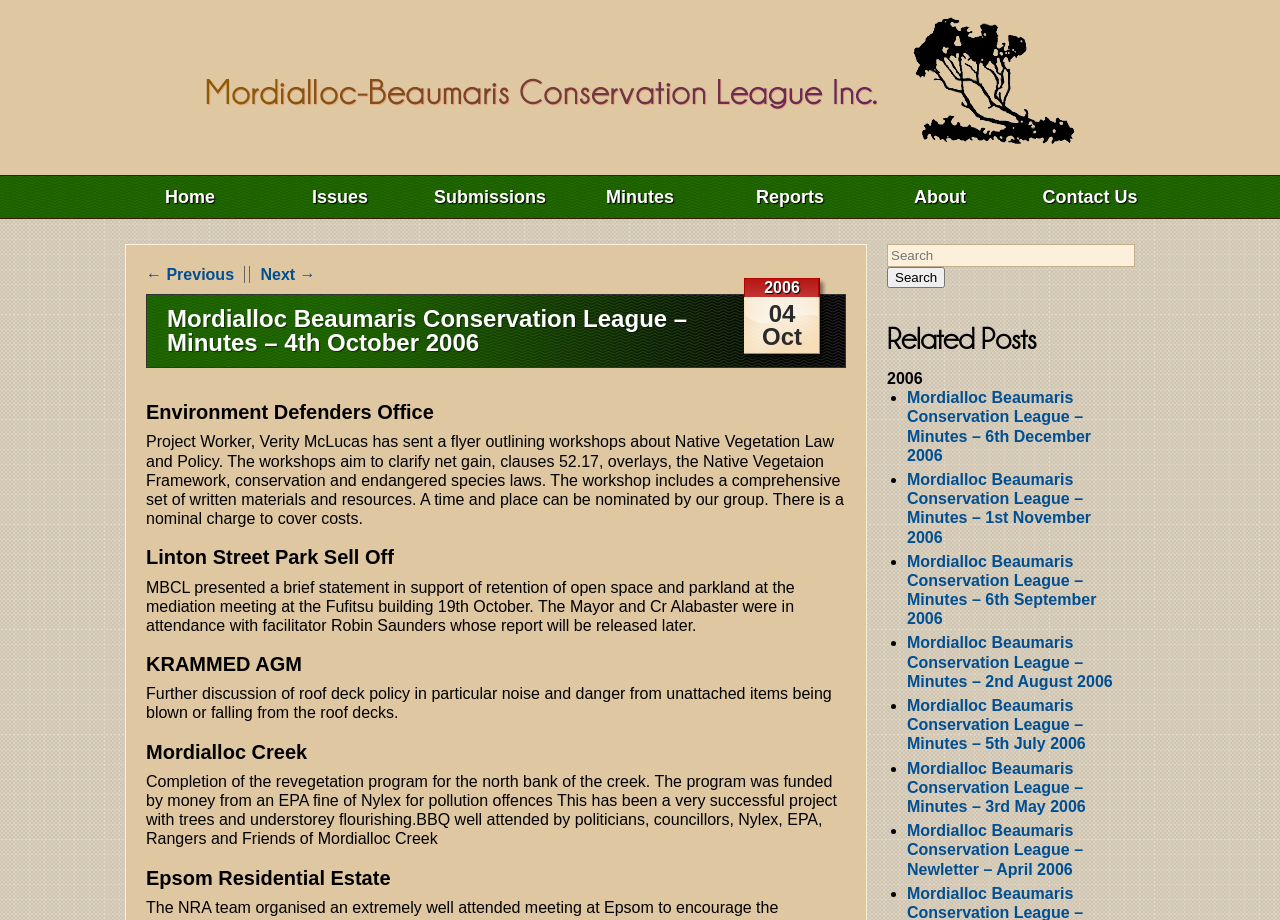Extract the bounding box for the UI element that matches this description: "USA".

None